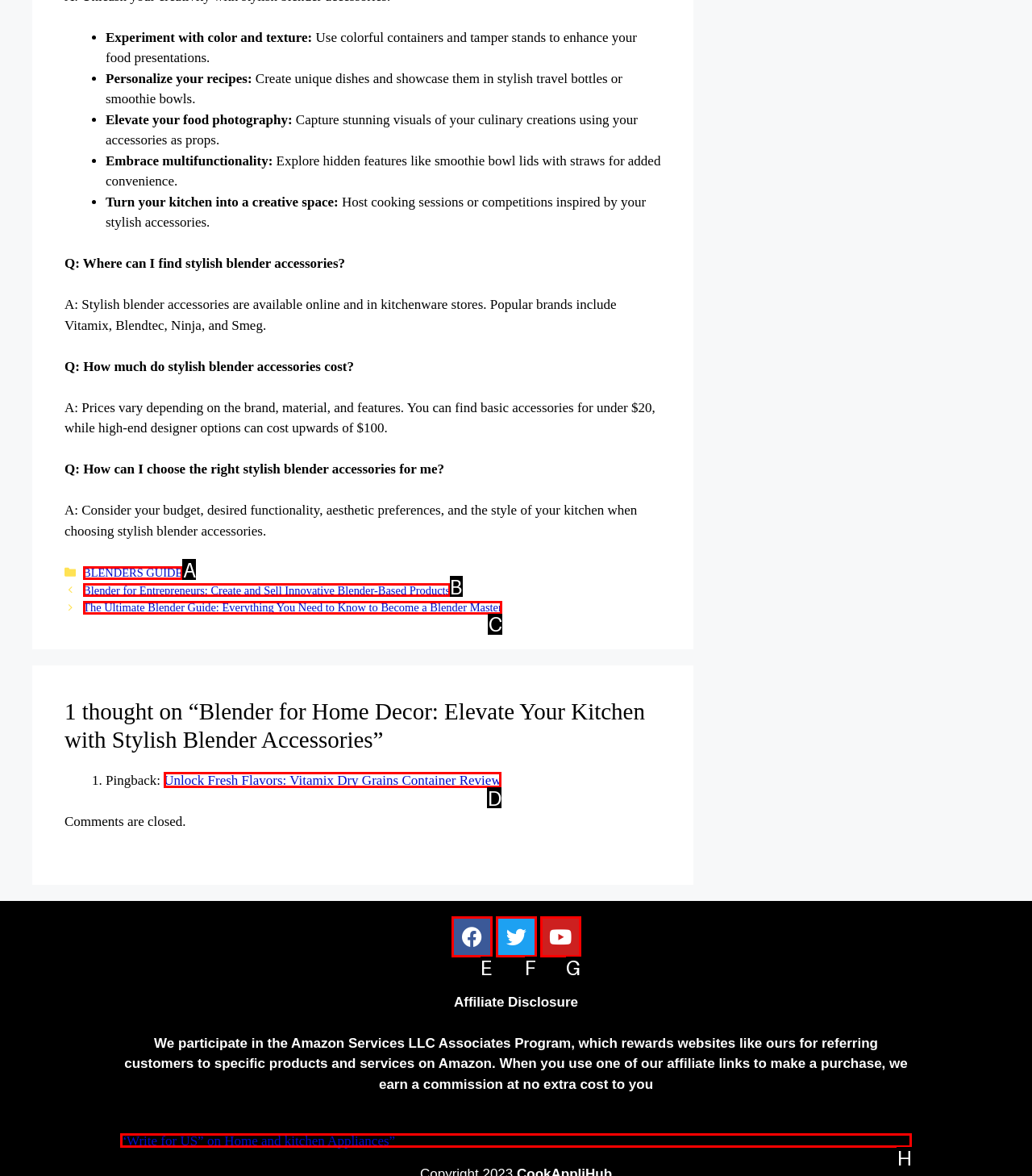Determine the letter of the element to click to accomplish this task: Click on 'BLENDERS GUIDE'. Respond with the letter.

A